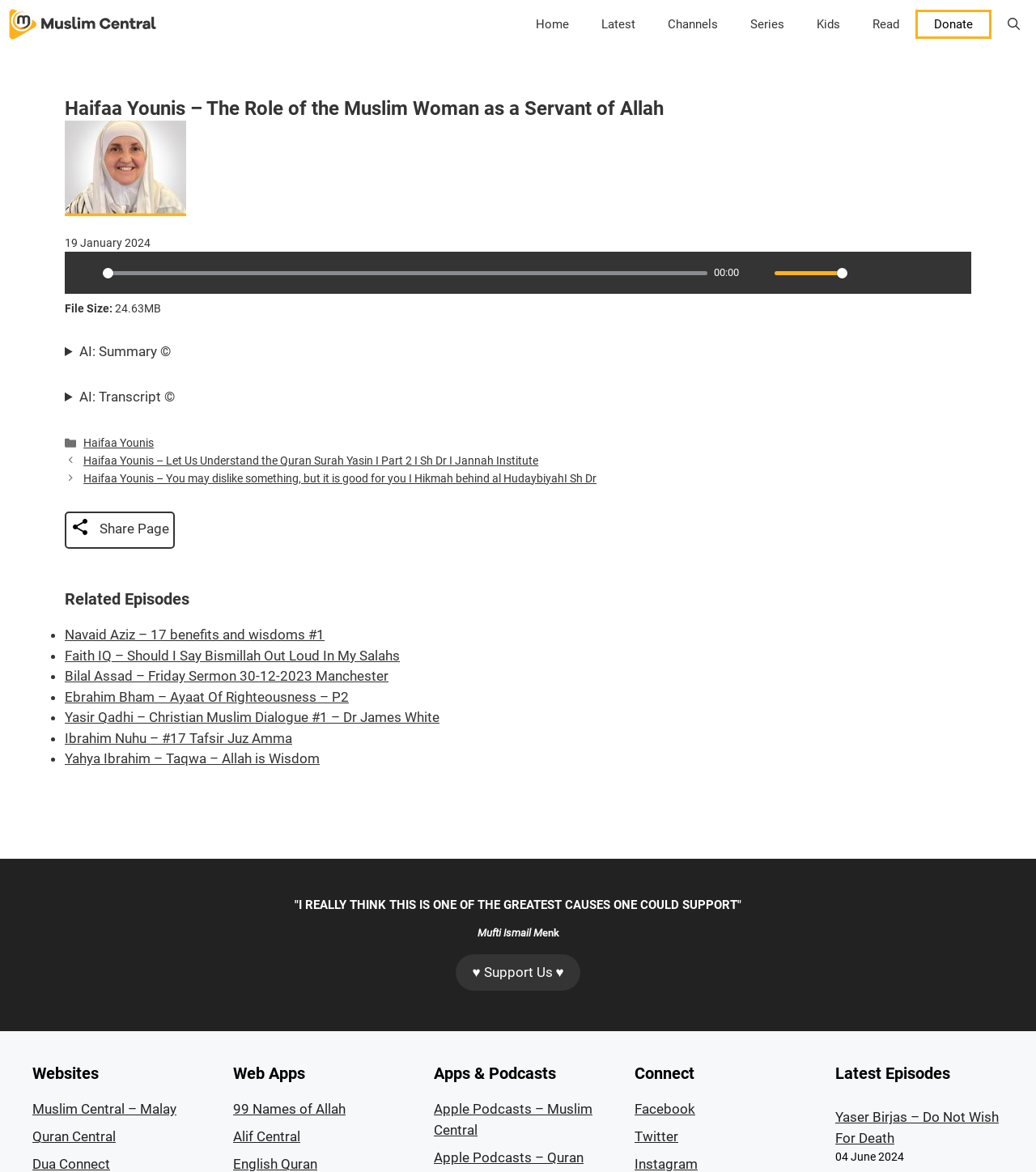Pinpoint the bounding box coordinates of the clickable area necessary to execute the following instruction: "Download the audio file". The coordinates should be given as four float numbers between 0 and 1, namely [left, top, right, bottom].

[0.851, 0.222, 0.876, 0.244]